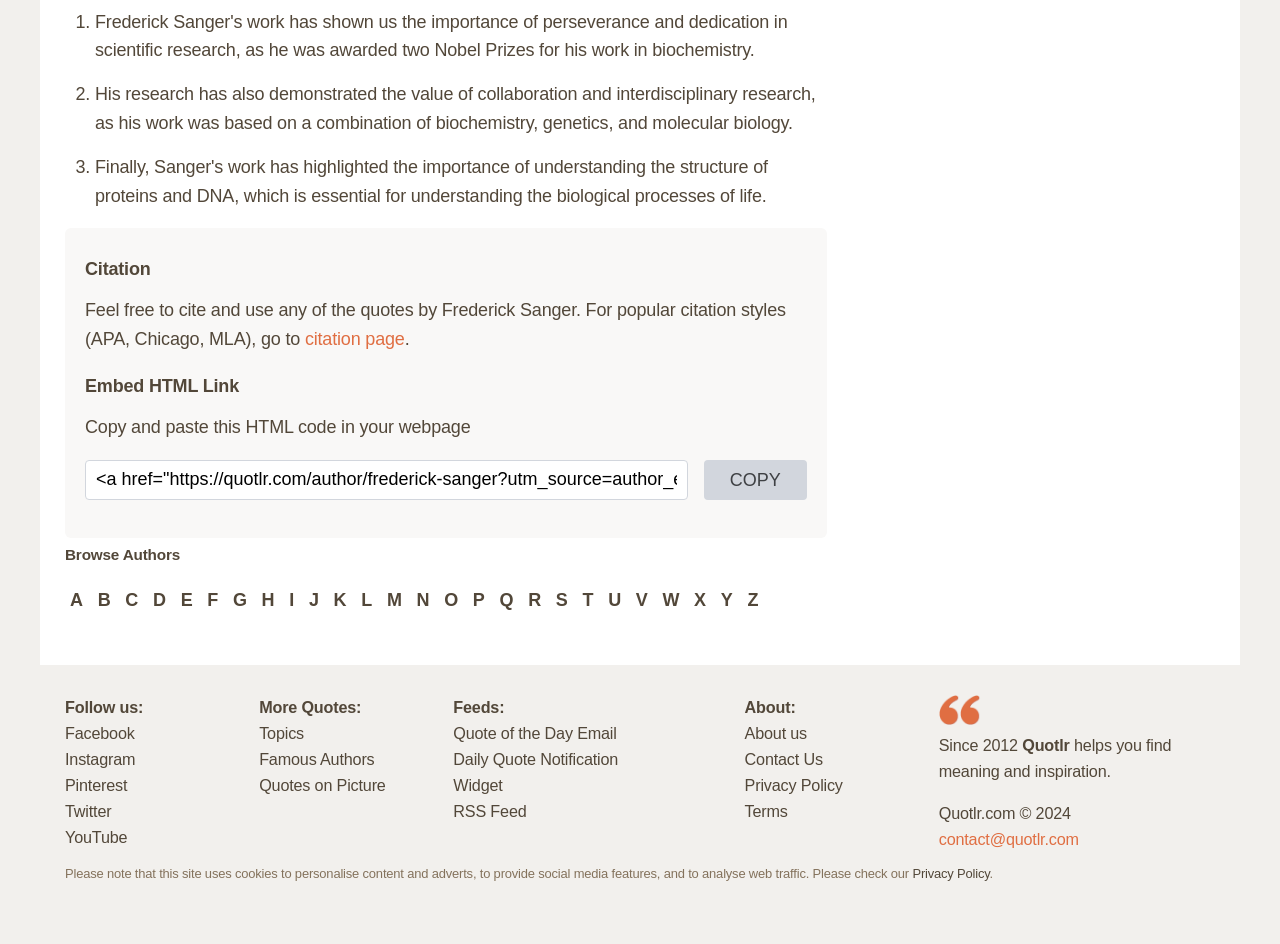Please specify the bounding box coordinates of the clickable region necessary for completing the following instruction: "Browse authors by letter A". The coordinates must consist of four float numbers between 0 and 1, i.e., [left, top, right, bottom].

[0.055, 0.625, 0.065, 0.646]